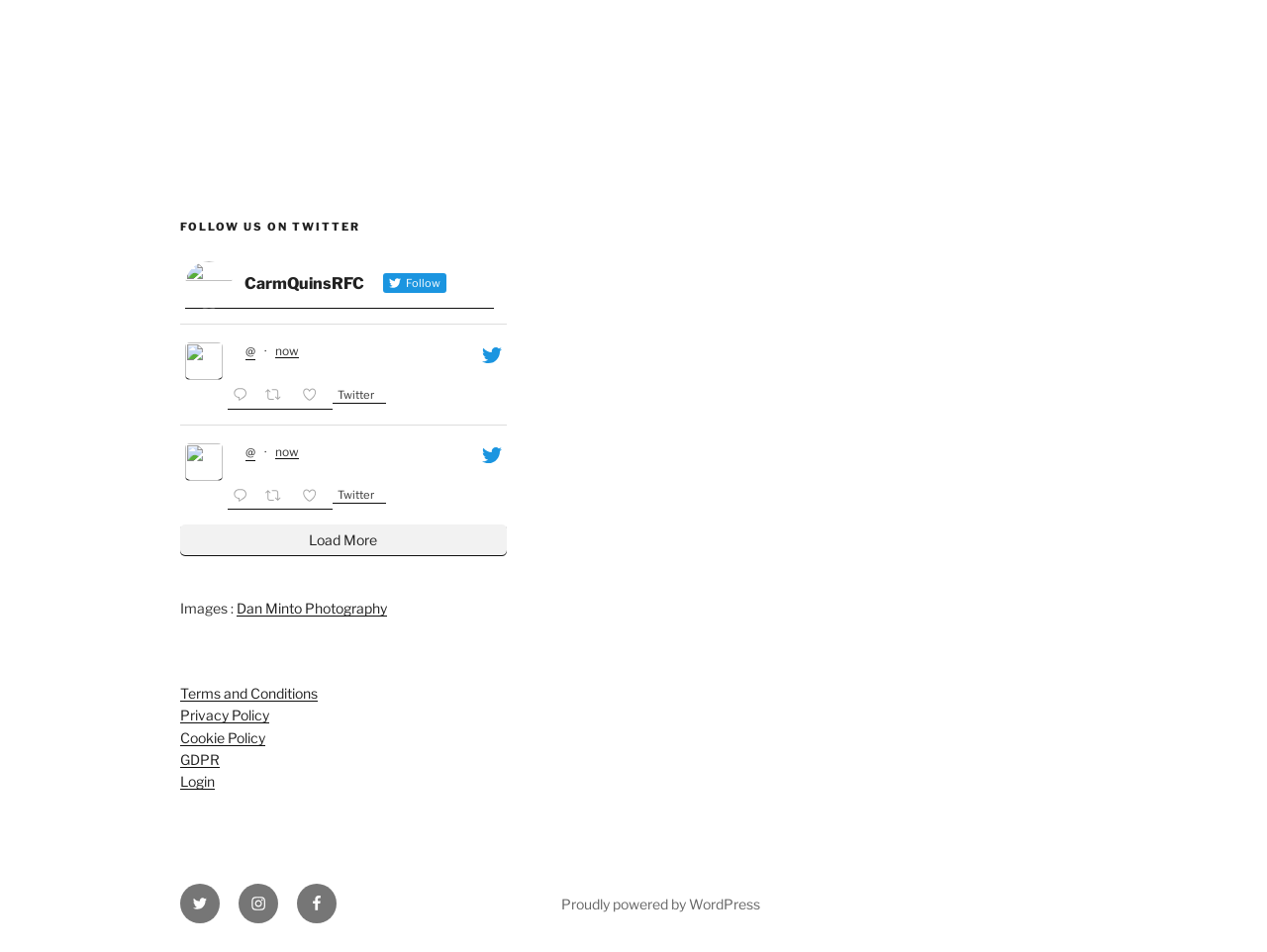Using the element description provided, determine the bounding box coordinates in the format (top-left x, top-left y, bottom-right x, bottom-right y). Ensure that all values are floating point numbers between 0 and 1. Element description: Twitter

[0.263, 0.406, 0.305, 0.424]